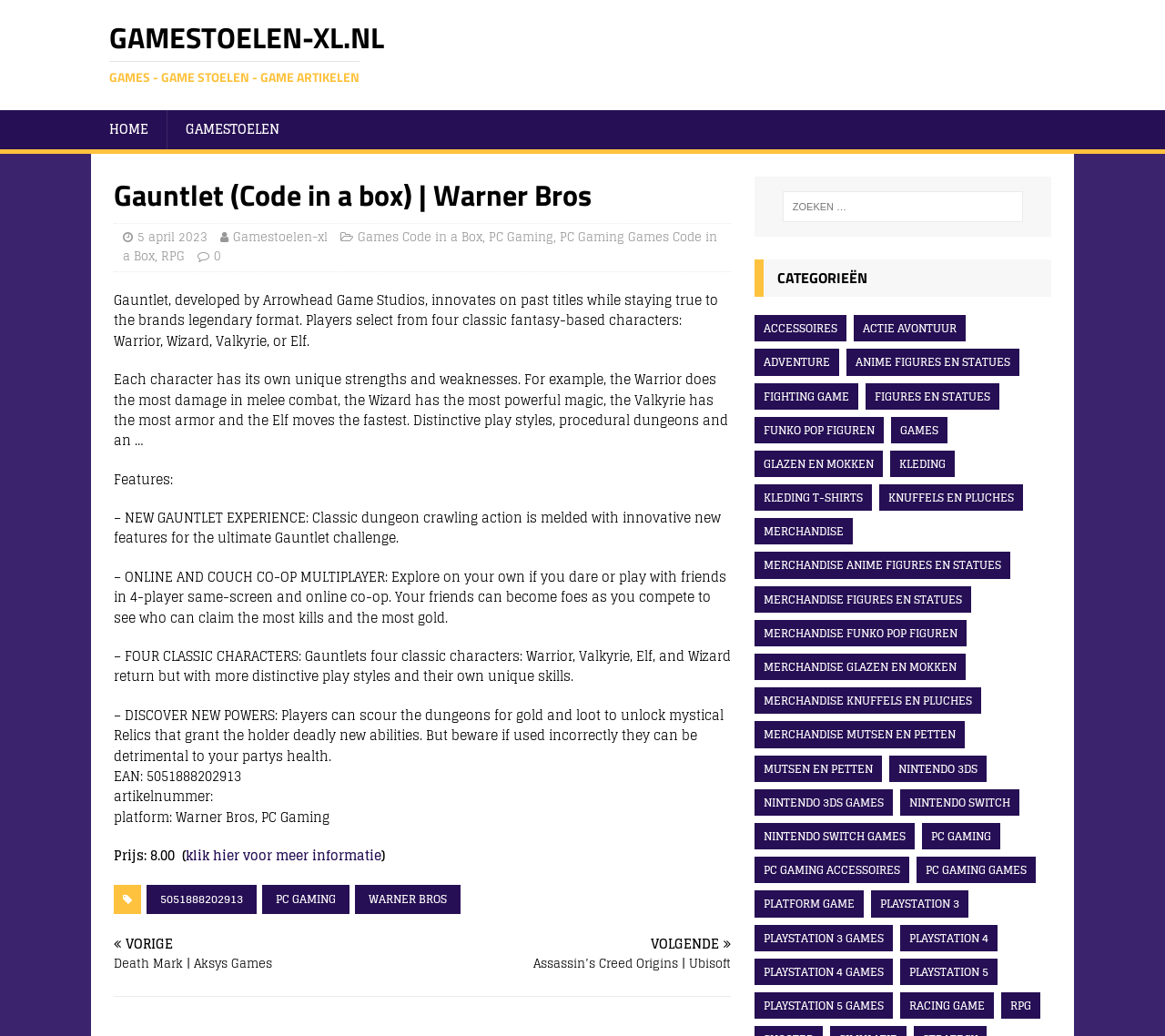How many classic fantasy-based characters are available in the game?
Please answer the question as detailed as possible.

According to the text 'Players select from four classic fantasy-based characters: Warrior, Wizard, Valkyrie, or Elf.', there are four classic fantasy-based characters available in the game.